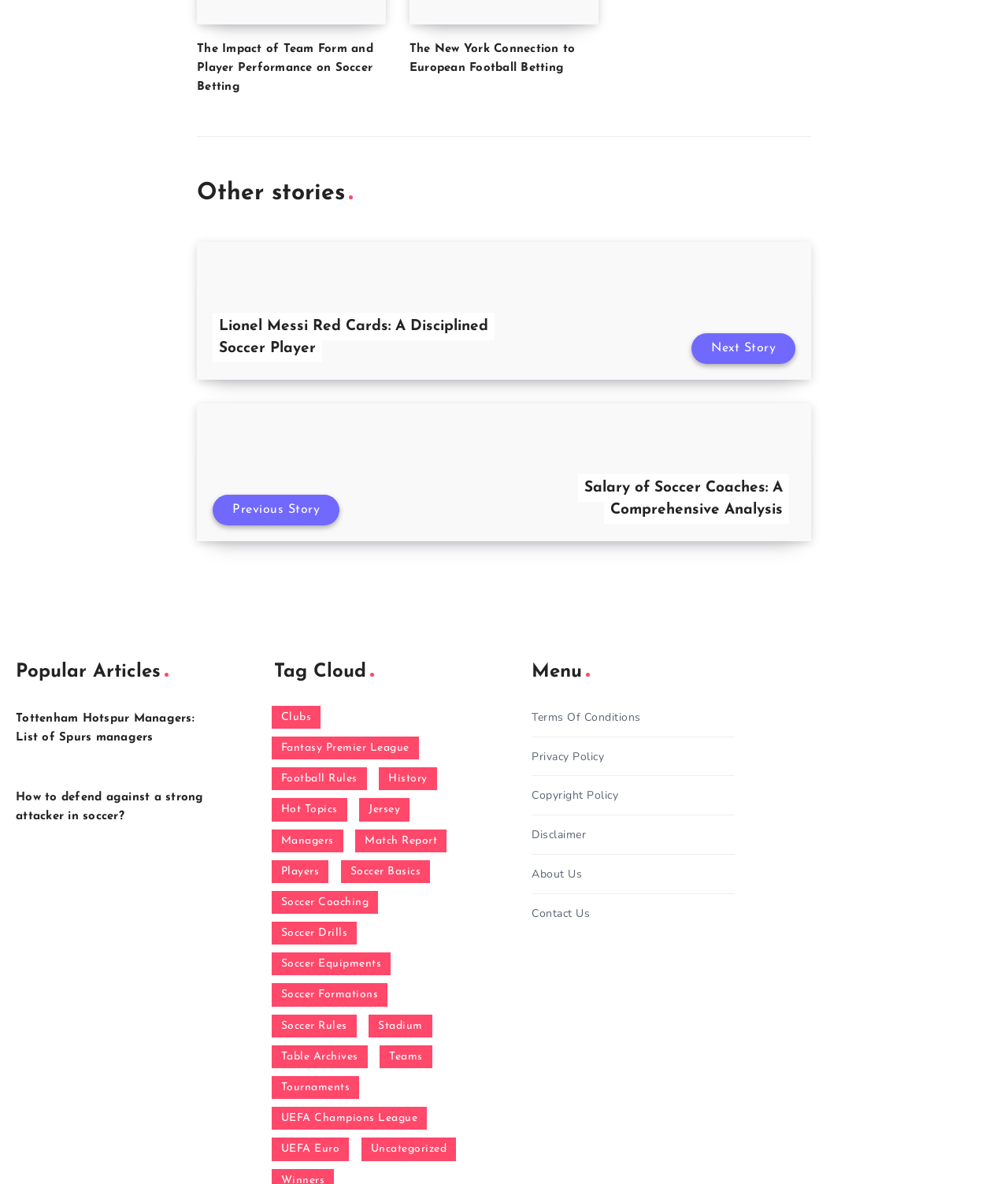From the image, can you give a detailed response to the question below:
What is the purpose of the 'Next Story' and 'Previous Story' buttons?

The 'Next Story' and 'Previous Story' buttons are located near the headings of the articles, suggesting that they are used to navigate between articles, allowing the user to read the next or previous article.